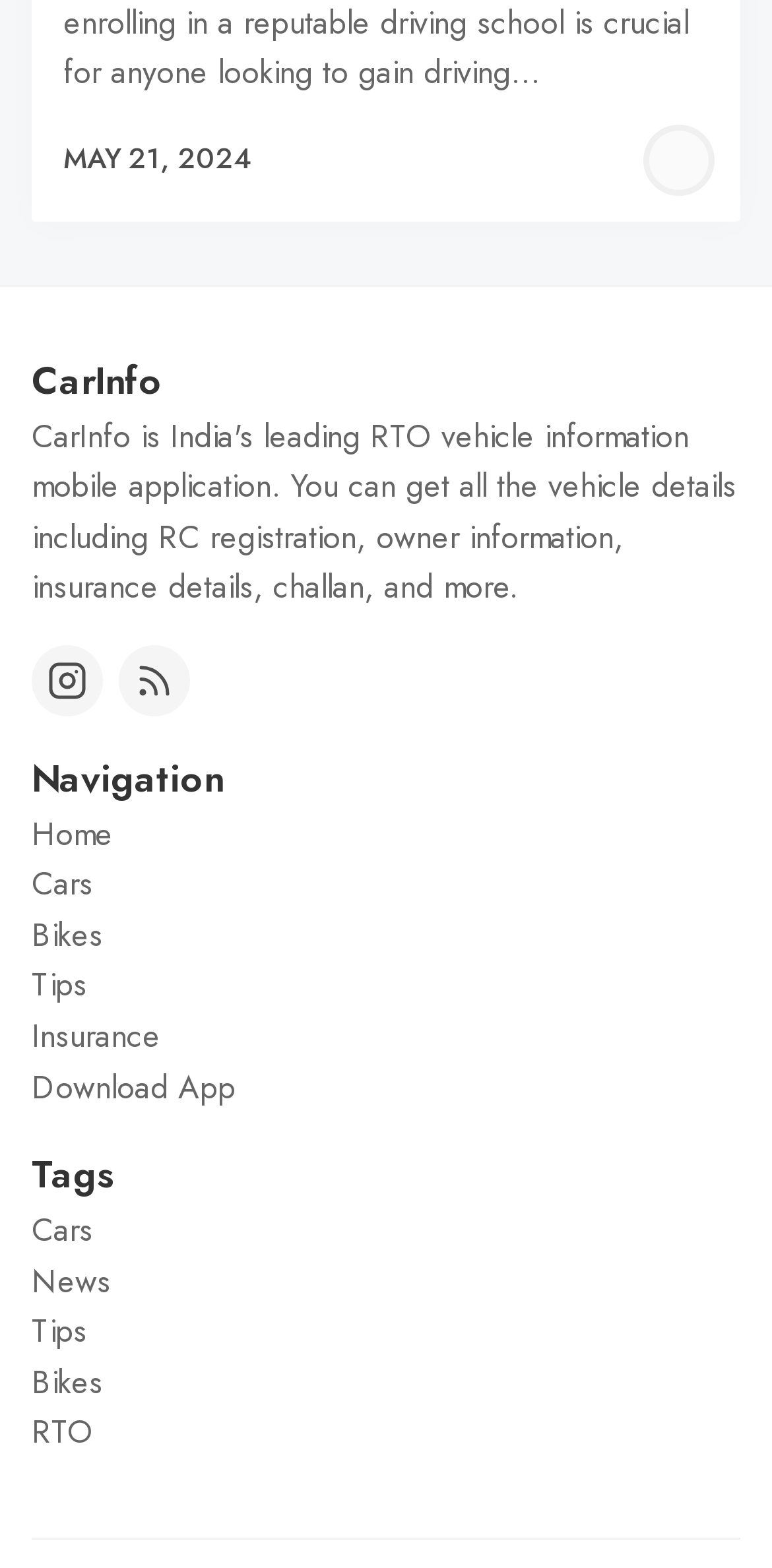Can you determine the bounding box coordinates of the area that needs to be clicked to fulfill the following instruction: "view Himanshu Mishra's profile"?

[0.841, 0.083, 0.918, 0.121]